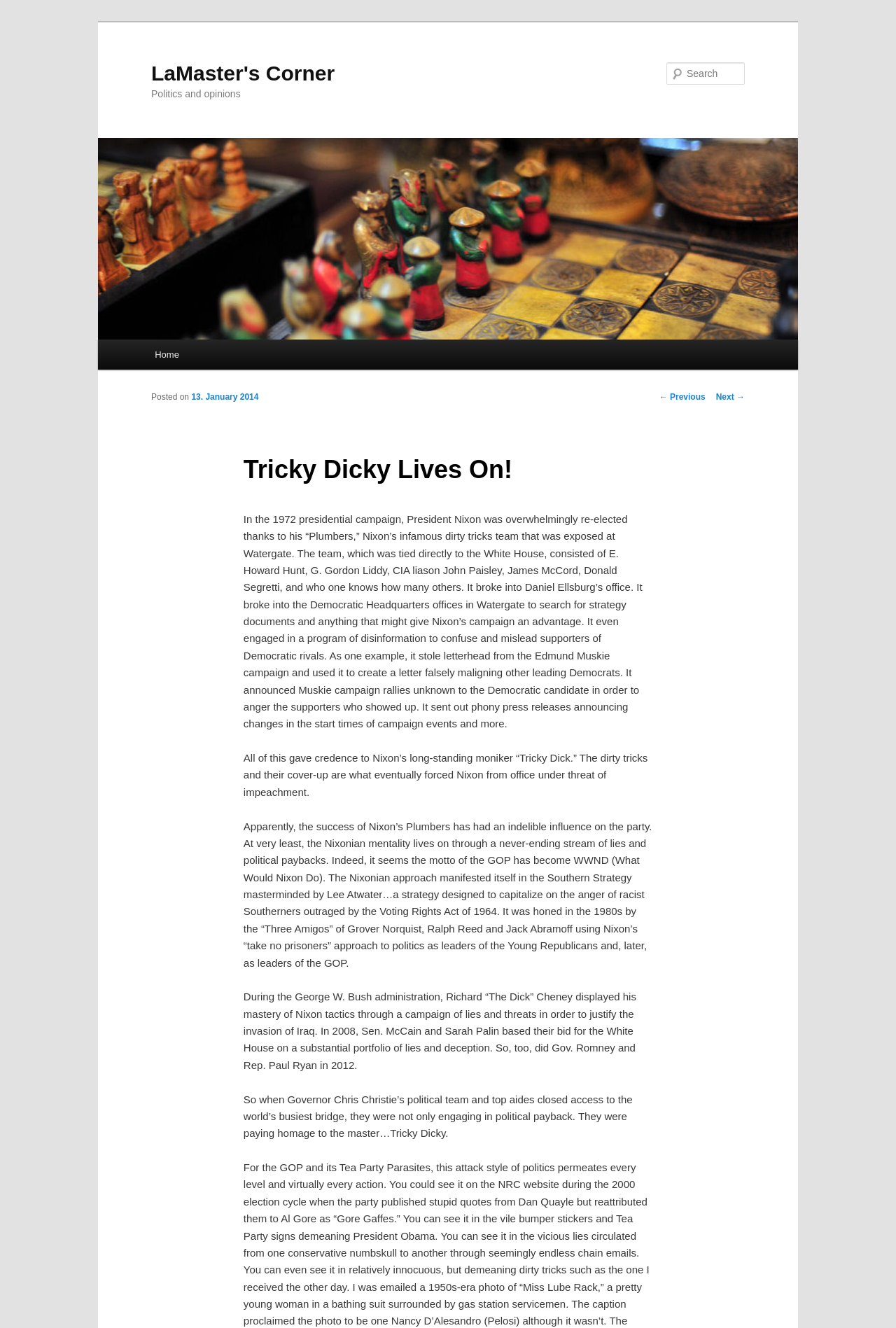What is the name of the bridge mentioned in the article? Please answer the question using a single word or phrase based on the image.

The world's busiest bridge